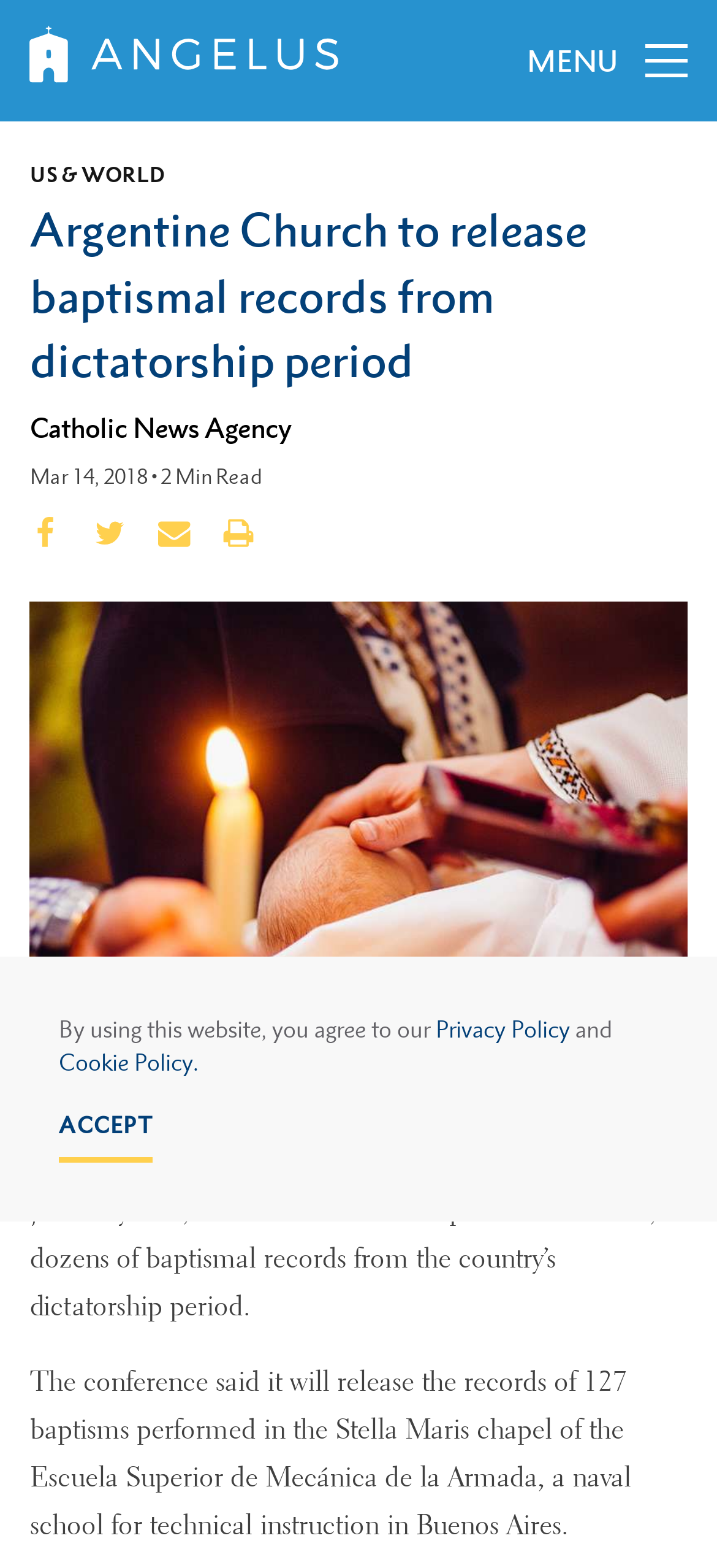Identify the bounding box coordinates of the region that needs to be clicked to carry out this instruction: "Share on facebook". Provide these coordinates as four float numbers ranging from 0 to 1, i.e., [left, top, right, bottom].

[0.042, 0.33, 0.087, 0.36]